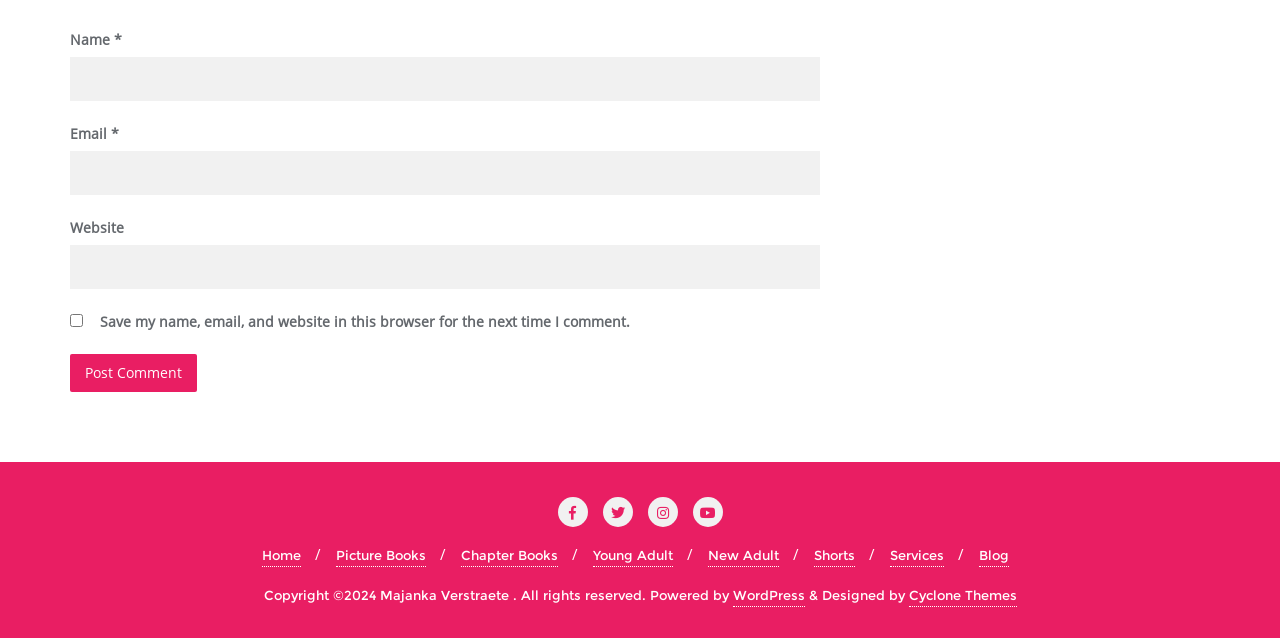How many navigation links are present?
Look at the image and answer the question with a single word or phrase.

8